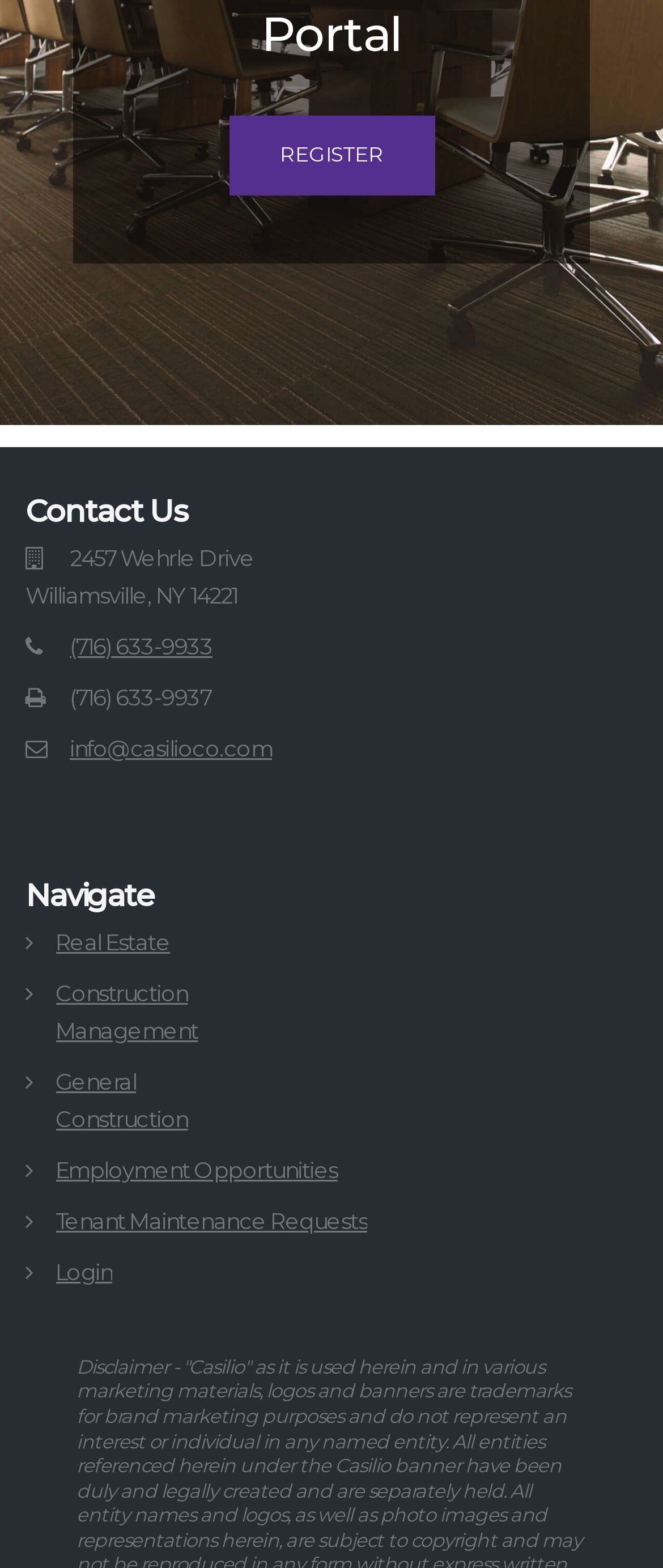Specify the bounding box coordinates of the area to click in order to follow the given instruction: "register."

[0.283, 0.063, 0.717, 0.135]